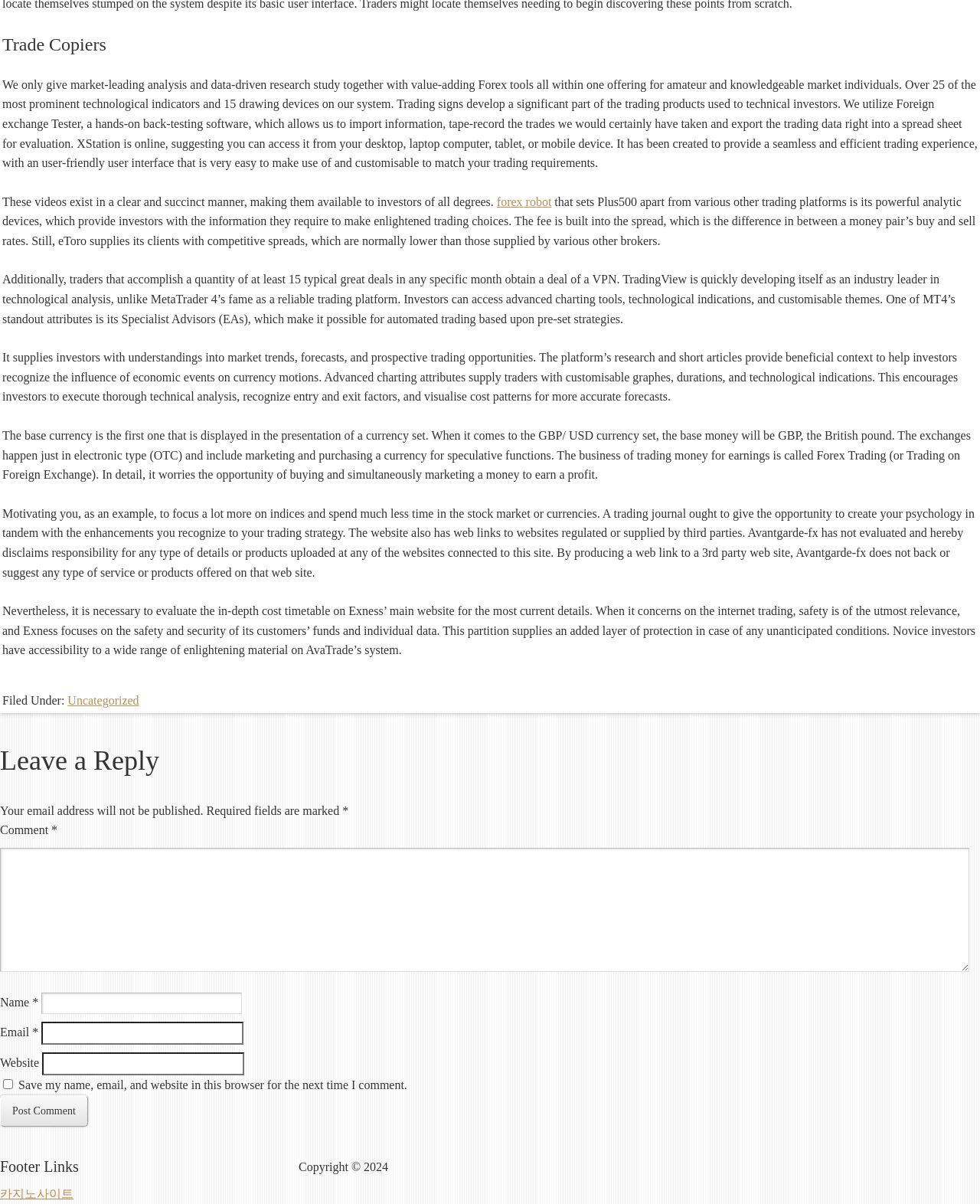Based on the description "Uncategorized", find the bounding box of the specified UI element.

[0.069, 0.576, 0.142, 0.587]